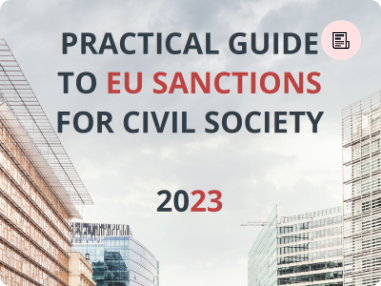Refer to the image and provide an in-depth answer to the question:
What is the shape of the icon in the upper right corner?

The icon in the upper right corner resembles a document, suggesting the guide's formal and informational nature.